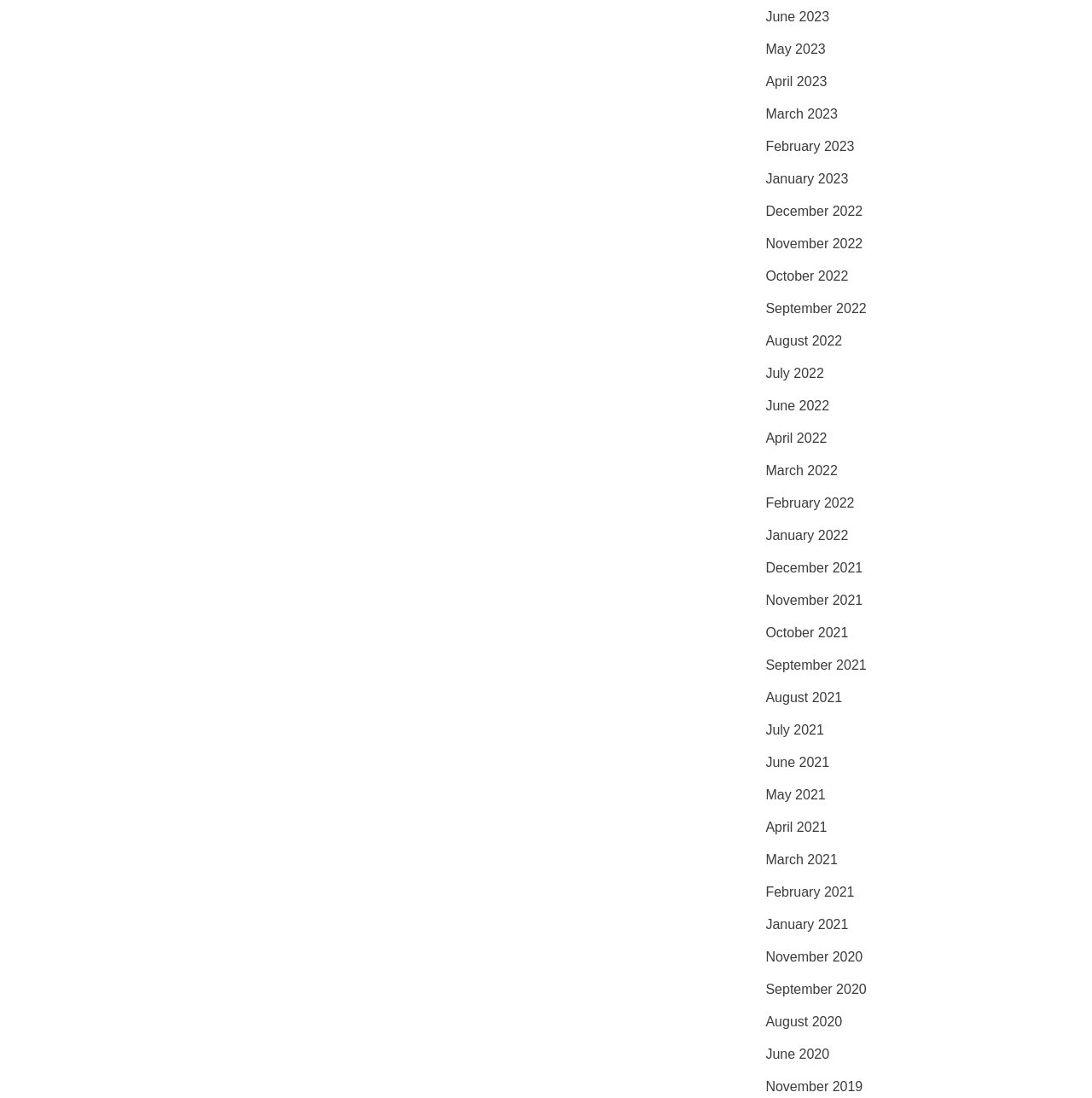Identify the bounding box coordinates of the region that needs to be clicked to carry out this instruction: "Browse August 2022". Provide these coordinates as four float numbers ranging from 0 to 1, i.e., [left, top, right, bottom].

[0.701, 0.301, 0.771, 0.32]